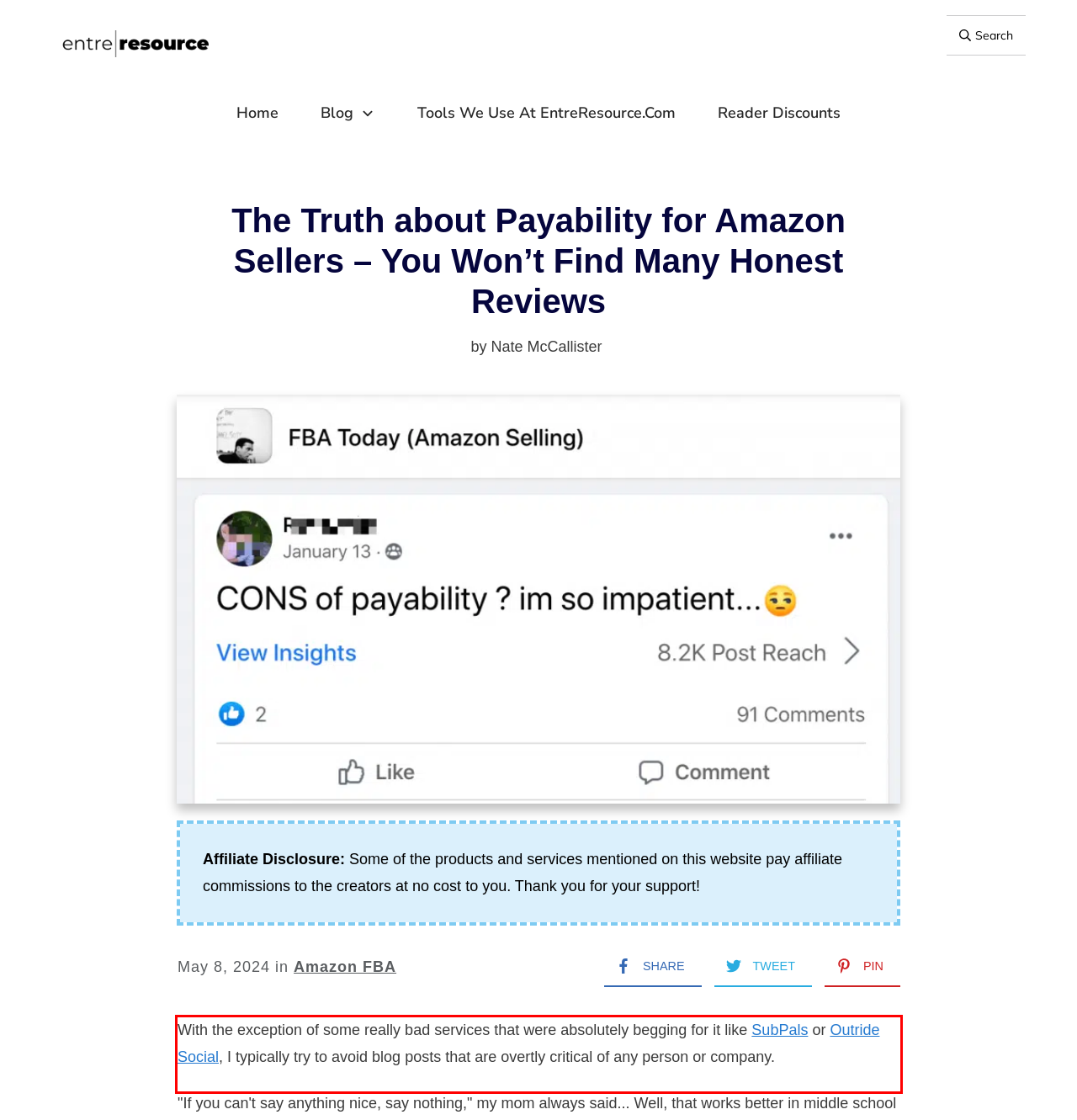Please look at the screenshot provided and find the red bounding box. Extract the text content contained within this bounding box.

With the exception of some really bad services that were absolutely begging for it like SubPals or Outride Social, I typically try to avoid blog posts that are overtly critical of any person or company.